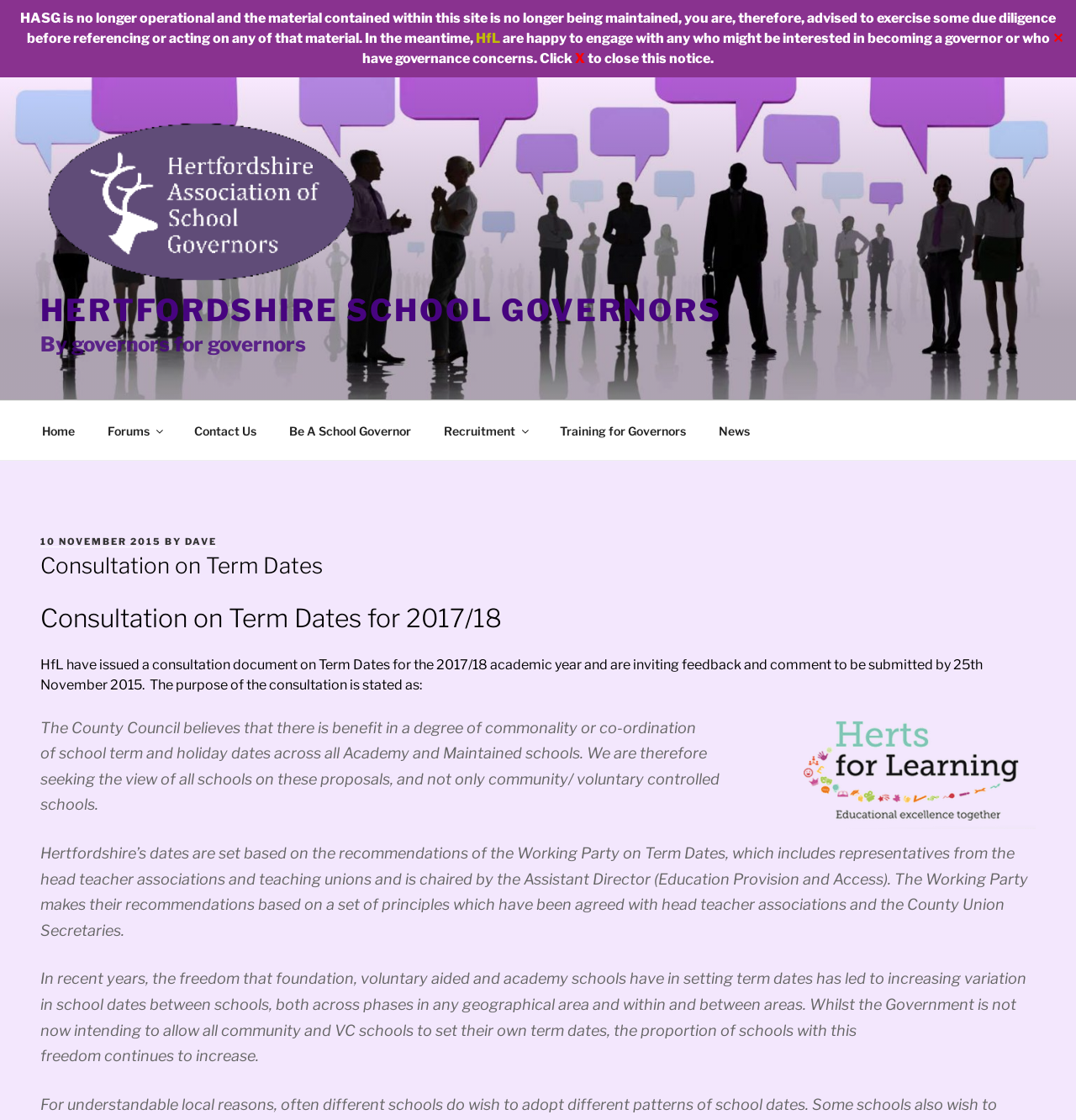From the webpage screenshot, predict the bounding box coordinates (top-left x, top-left y, bottom-right x, bottom-right y) for the UI element described here: HfL

[0.442, 0.027, 0.464, 0.041]